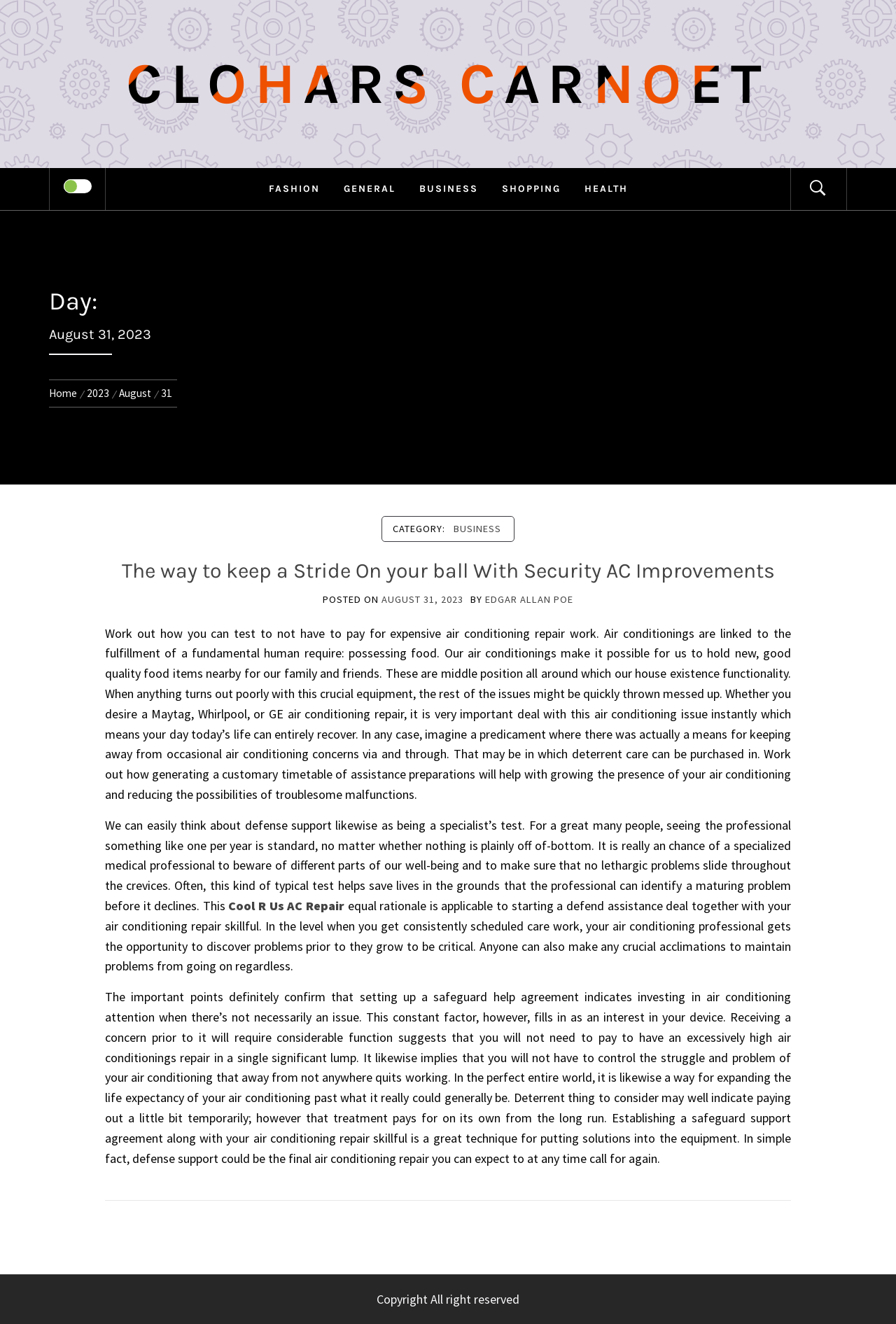Identify and extract the main heading from the webpage.

Day:
August 31, 2023